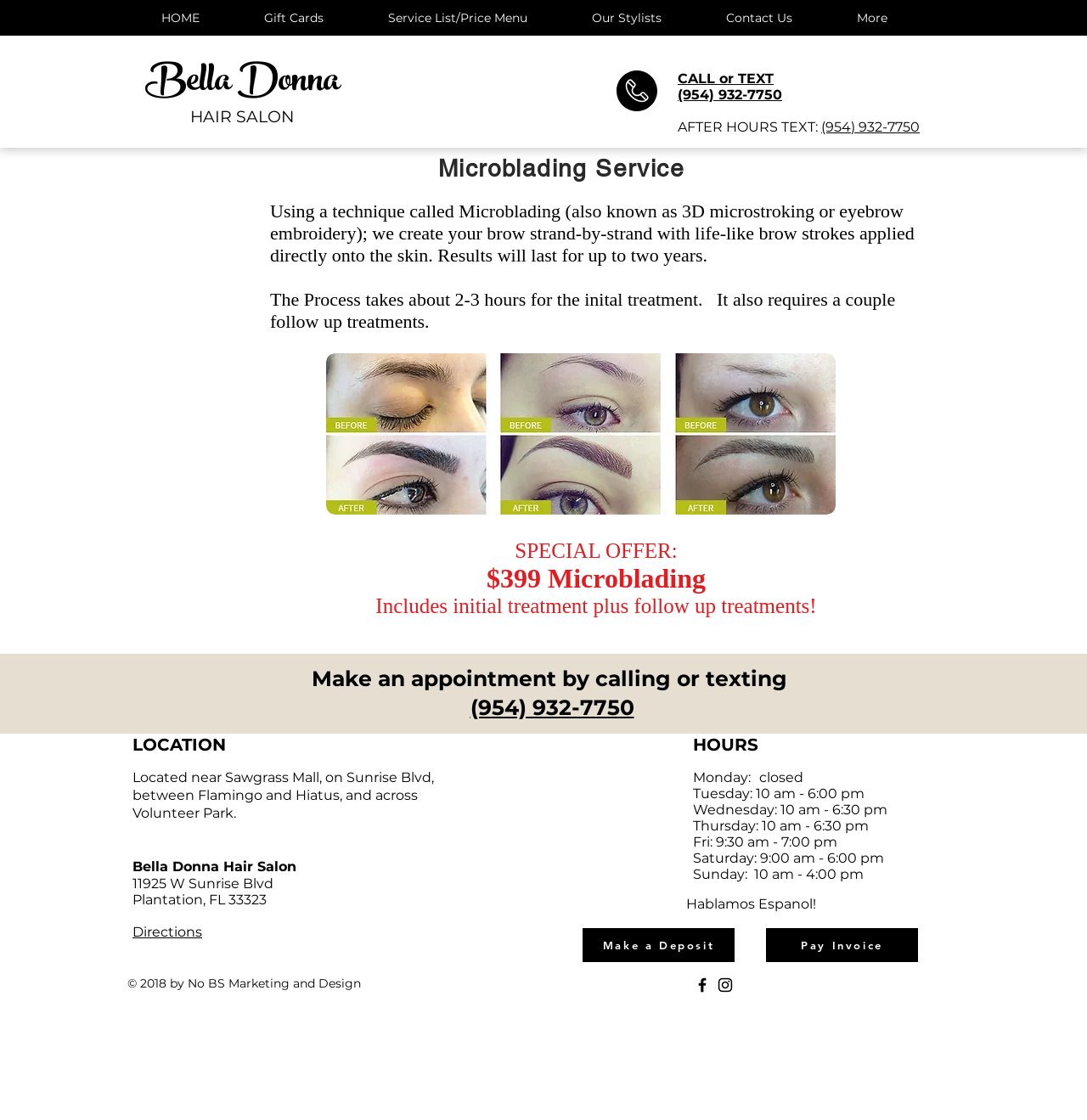Use a single word or phrase to answer the question: What are the hours of operation on Tuesday?

10 am - 6:00 pm